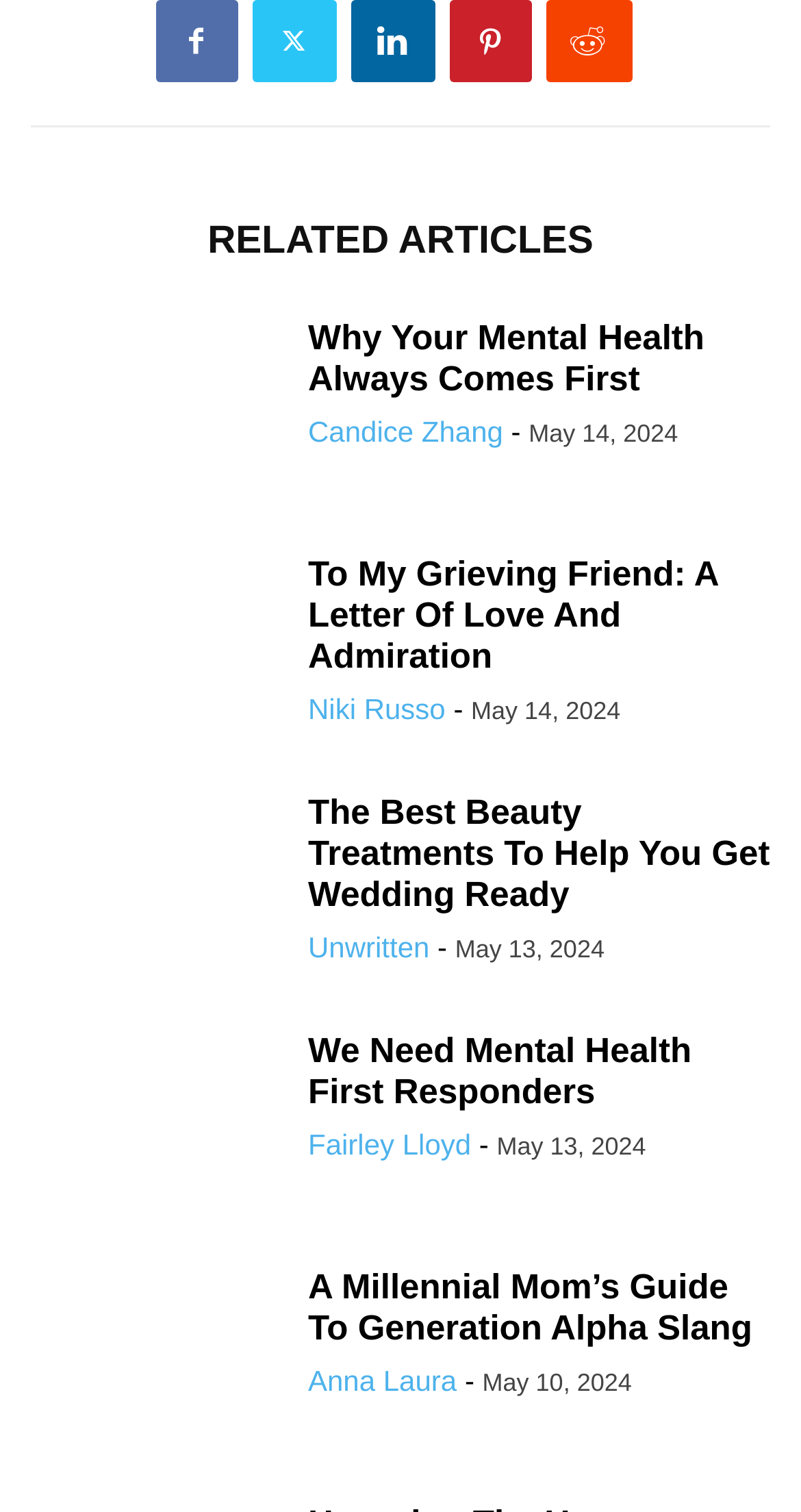How many icons are displayed at the top of the webpage?
Refer to the image and respond with a one-word or short-phrase answer.

5